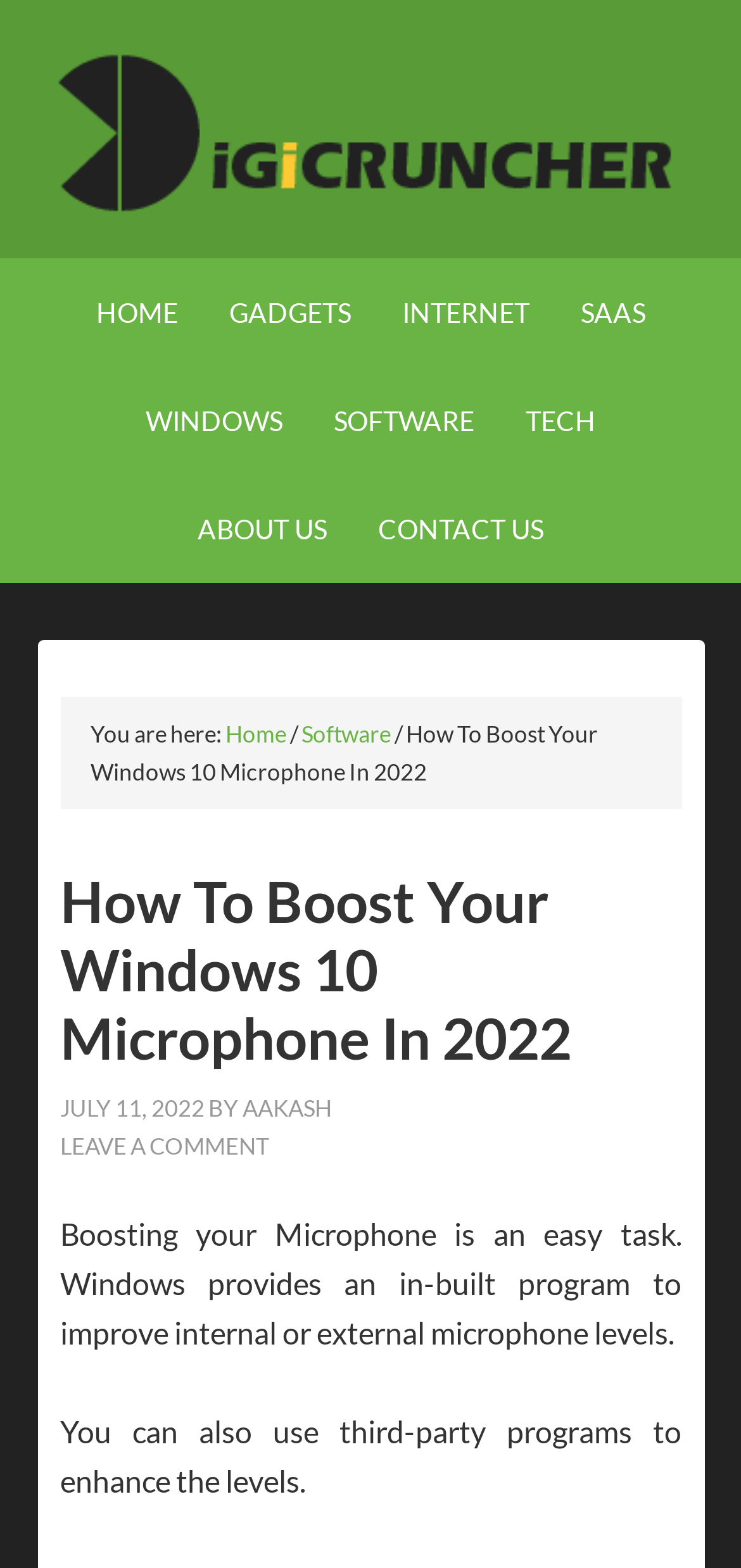Identify the bounding box coordinates for the UI element that matches this description: "Leave a Comment".

[0.081, 0.721, 0.363, 0.739]